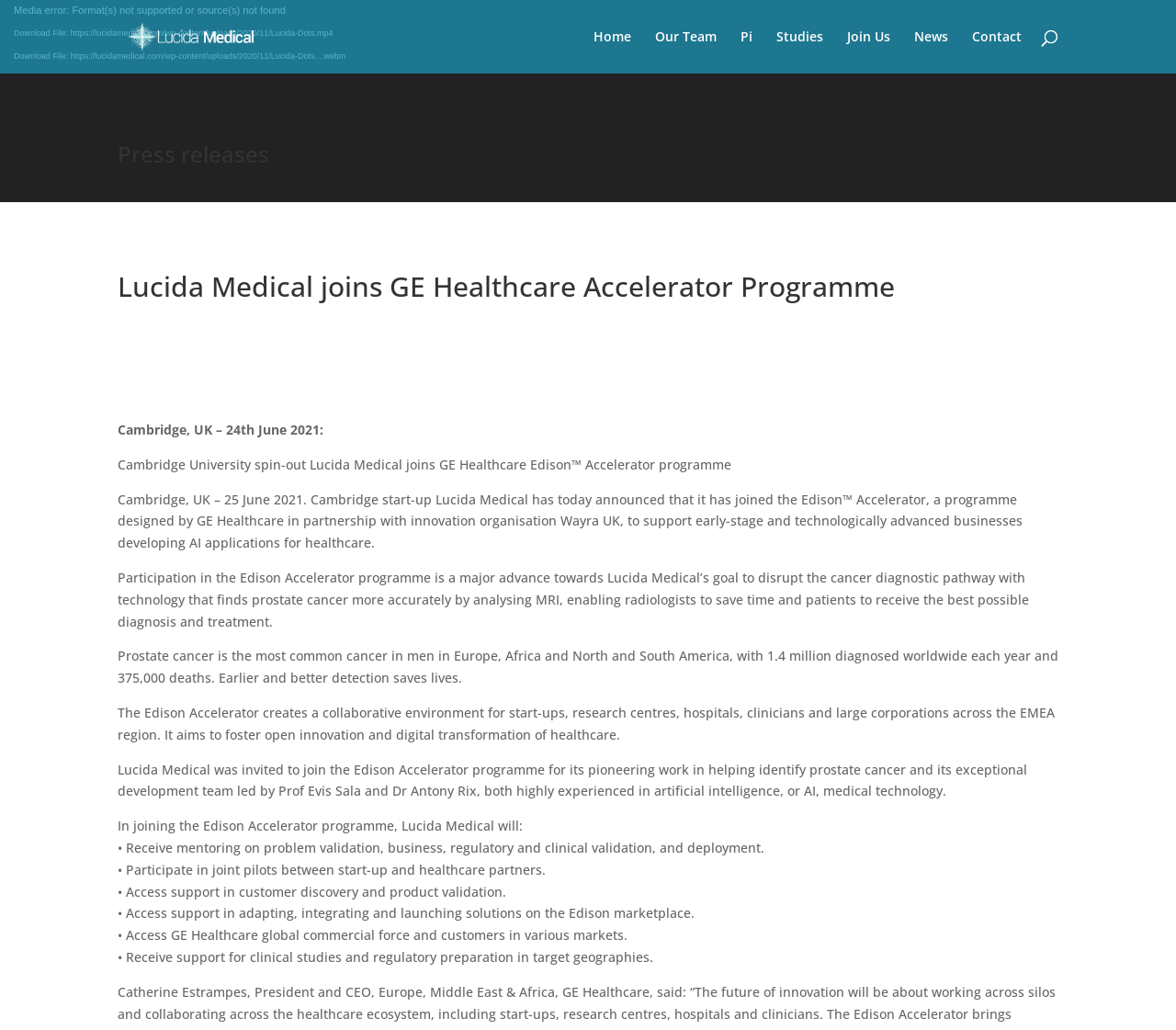What is the name of the AI-machine learning software mentioned in the webpage?
Examine the image and give a concise answer in one word or a short phrase.

PI